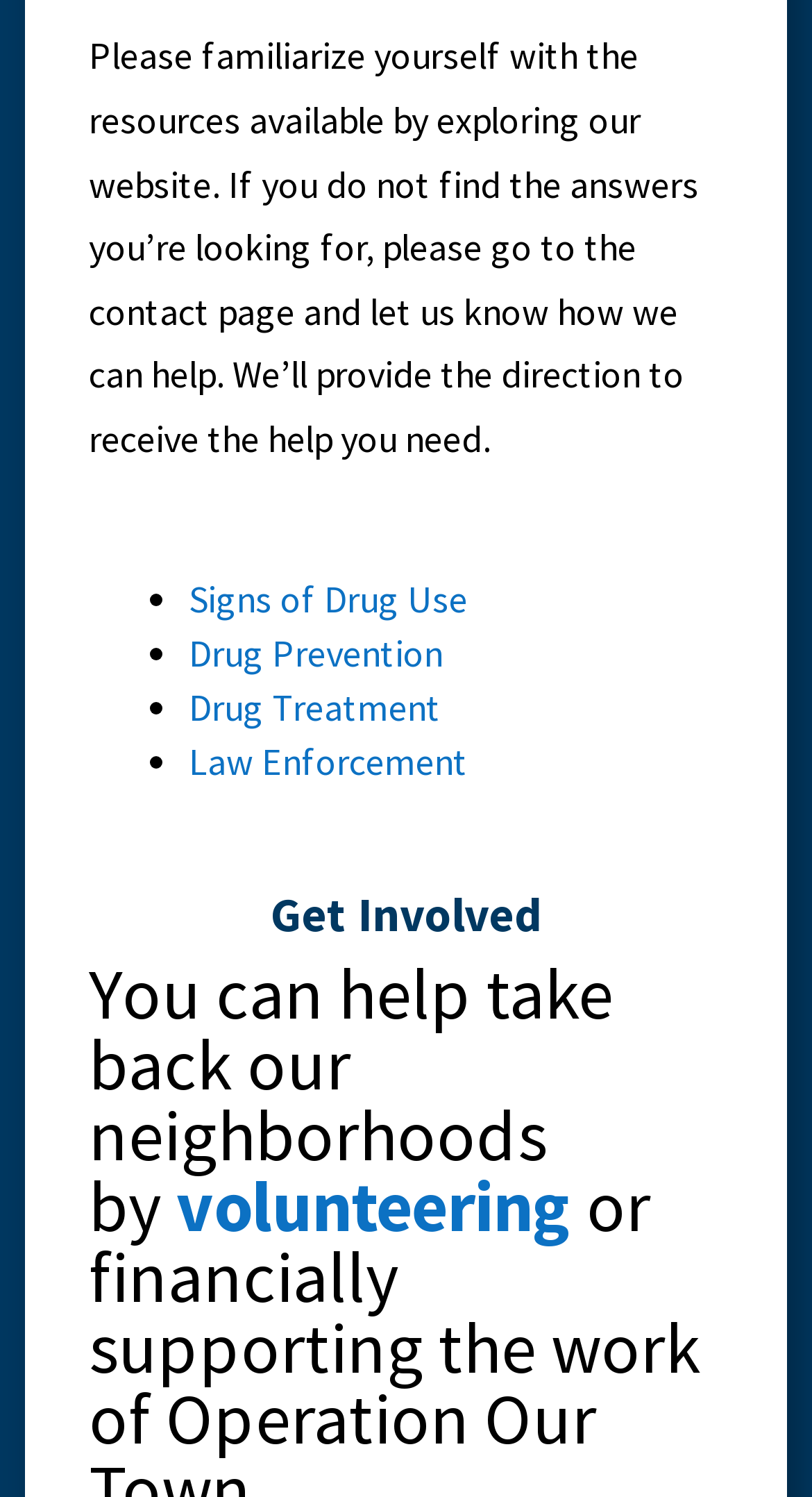Find the bounding box coordinates for the element described here: "Drug Treatment".

[0.233, 0.457, 0.543, 0.489]